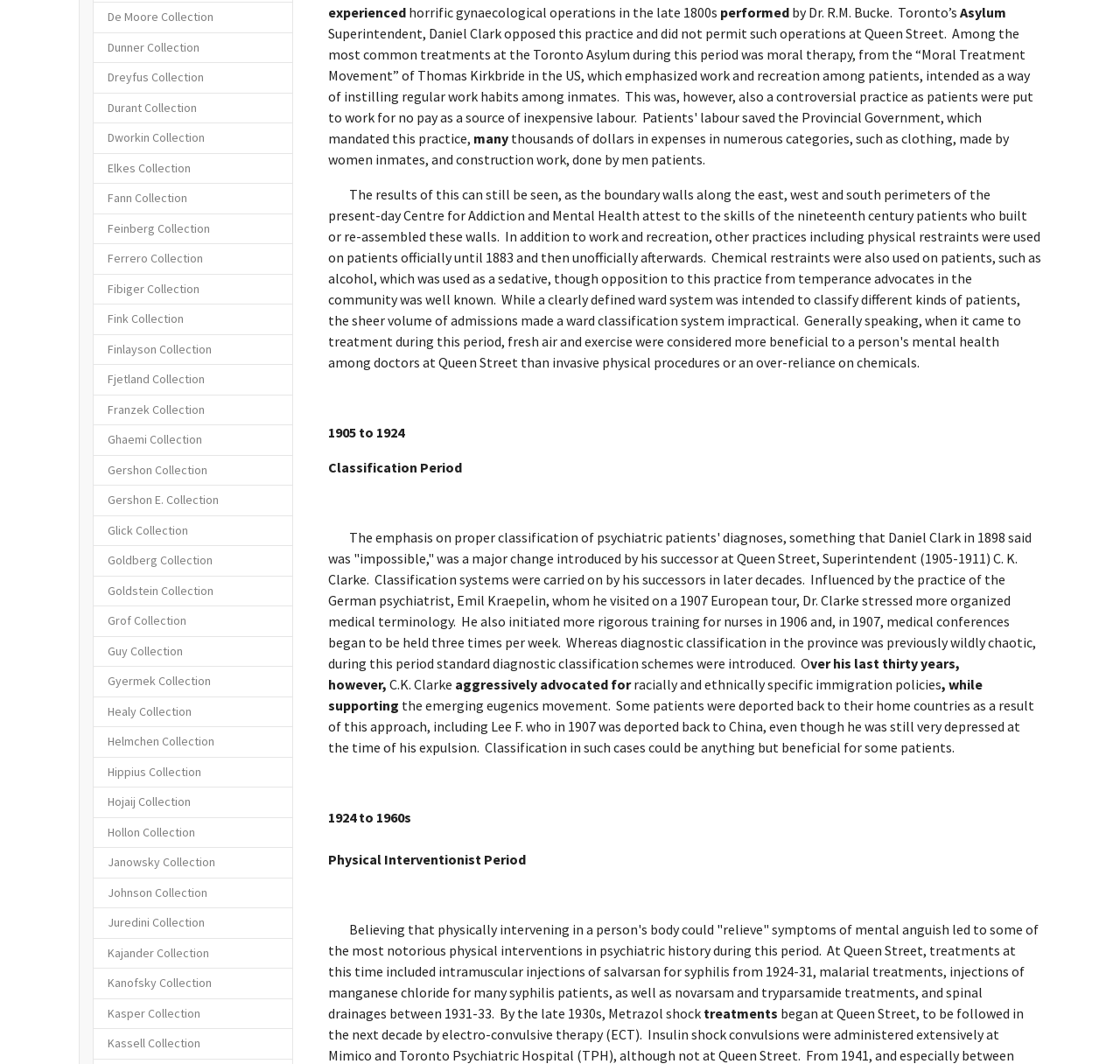Identify the bounding box coordinates of the region that should be clicked to execute the following instruction: "Click on the Fjetland Collection link".

[0.083, 0.342, 0.262, 0.371]